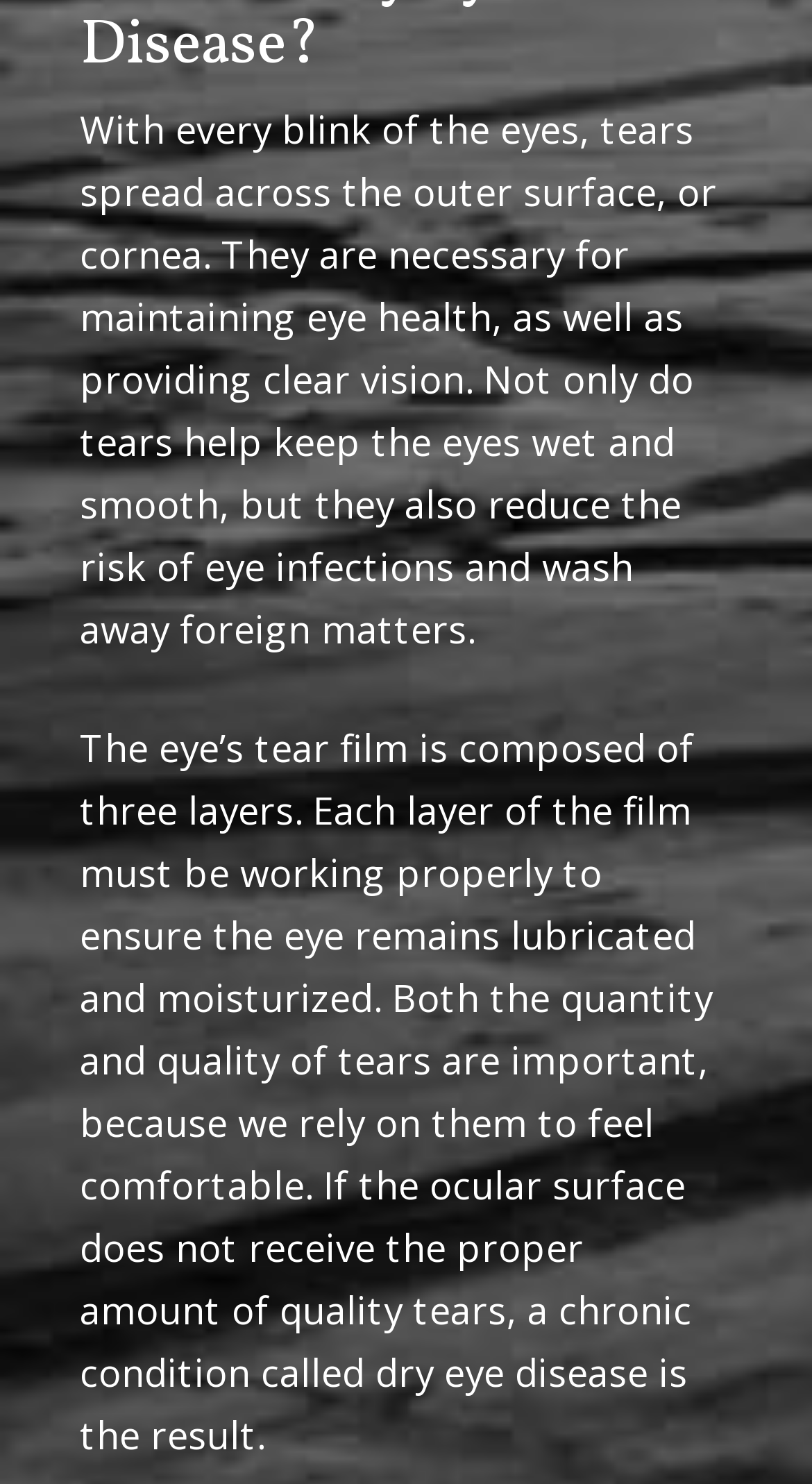Given the description of the UI element: "Contact Us", predict the bounding box coordinates in the form of [left, top, right, bottom], with each value being a float between 0 and 1.

[0.63, 0.067, 0.925, 0.109]